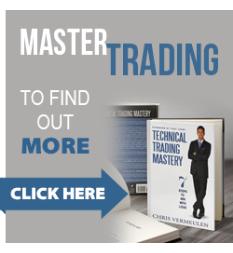Explain the scene depicted in the image, including all details.

The image promotes a resource titled "Technical Trading Mastery" by Chris Vermeulen, encouraging viewers to enhance their trading skills. The design features a prominent title that reads "MASTER TRADING," emphasizing the goal of mastering trading techniques. Below this, the phrase "TO FIND OUT MORE" invites readers to explore further. 

The image showcases a book prominently, highlighting its significance in providing trading insights. An arrow points towards a "CLICK HERE" call-to-action, guiding viewers to access additional information or resources related to the book. The visual layout is both sleek and professional, appealing to individuals interested in improving their trading strategies.